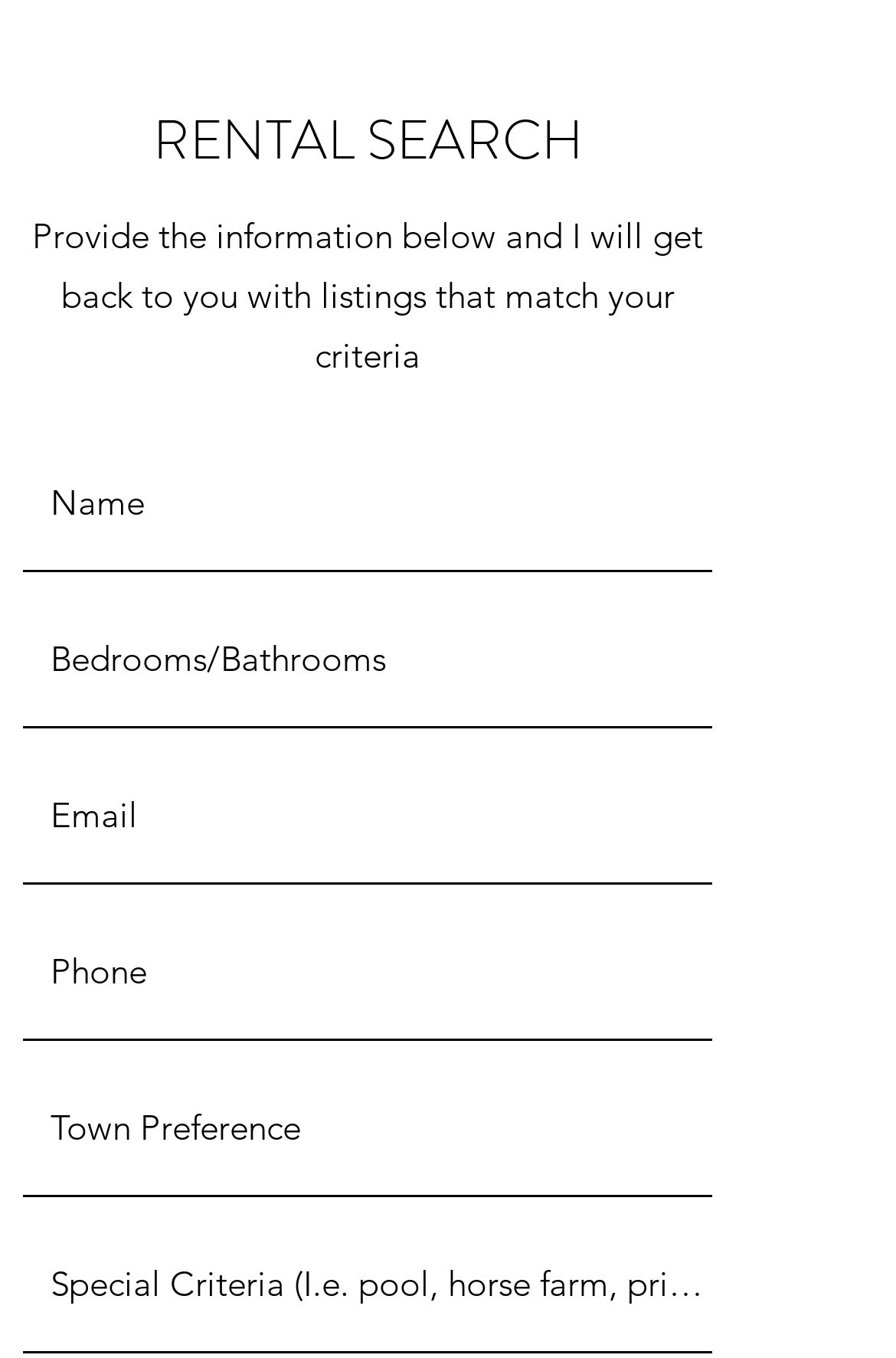Please determine the bounding box coordinates for the UI element described here. Use the format (top-left x, top-left y, bottom-right x, bottom-right y) with values bounded between 0 and 1: aria-label="Phone" name="phone" placeholder="Phone"

[0.026, 0.668, 0.795, 0.766]